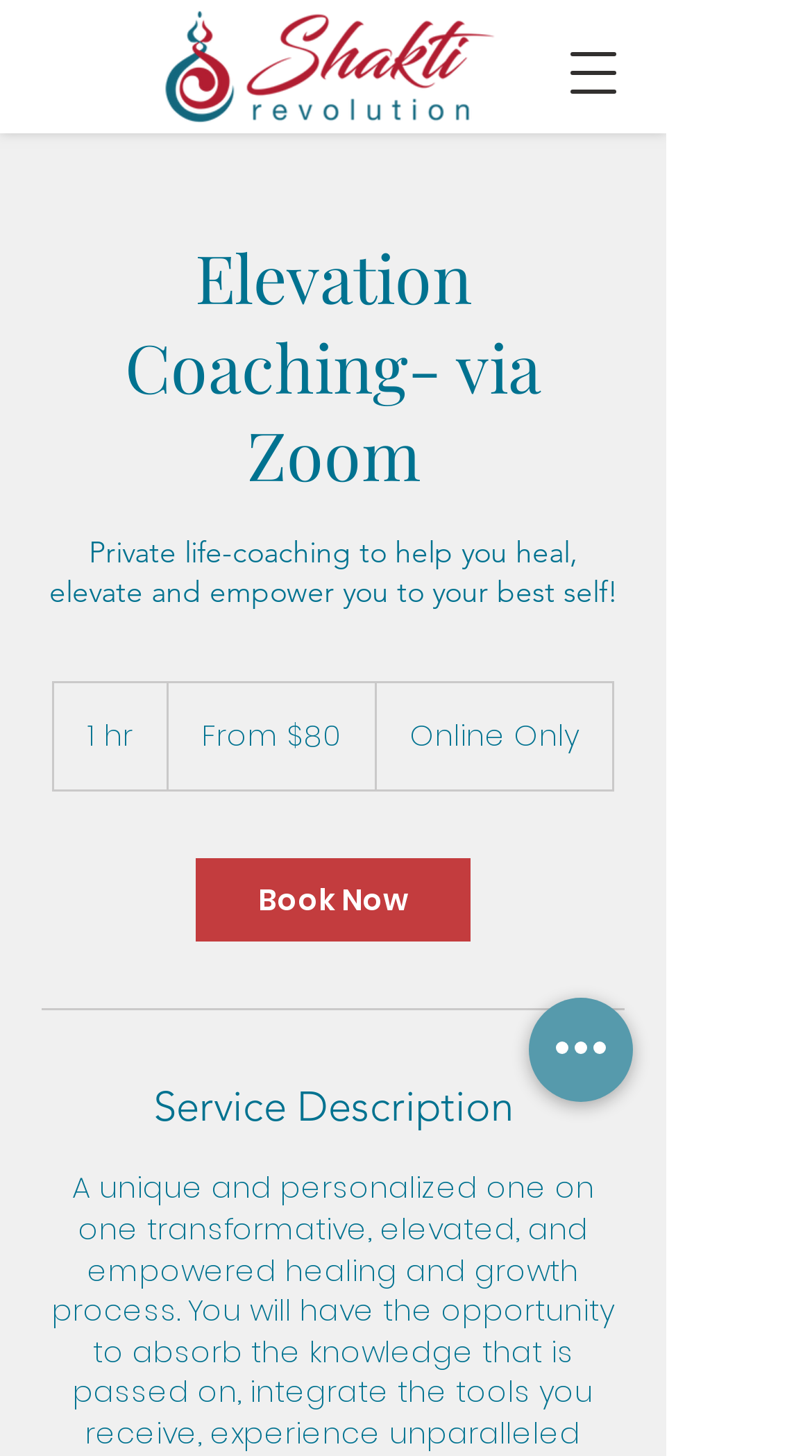Create a detailed summary of the webpage's content and design.

The webpage appears to be a service page for Elevation Coaching, offering personalized one-on-one healing and growth processes via Zoom. 

At the top left, there are two identical home buttons with the text "Shakti Revolution" and an accompanying image. These buttons are positioned side by side, with the second one located slightly to the right of the first. 

Below these buttons, a navigation menu button is situated, which, when opened, displays a dialog with the heading "Elevation Coaching- via Zoom". 

Underneath the navigation menu button, a brief description of the coaching service is provided, stating that it helps individuals heal, elevate, and empower themselves to their best self. 

To the right of this description, there are three short pieces of information: the duration of the coaching session (1 hour), the price (starting from 80 US dollars), and a note indicating that the service is available online only. 

Below these details, a prominent "Book Now" link is displayed, encouraging visitors to sign up for the service. 

A horizontal separator line divides the page, followed by a heading that reads "Service Description". 

At the bottom right, a "Quick actions" button is situated, although its specific function is not clear.